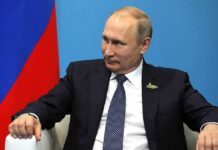Give a thorough caption of the image, focusing on all visible elements.

The image features a formal setting where a middle-aged man with short, light-colored hair is seated, suggesting a moment of contemplation or listening. He is dressed in a dark suit with a light blue shirt and a patterned tie, indicating a professional or state-related context. In the background, there is a prominent display of the Russian flag, inferring that this setting could be related to political discussions or diplomatic meetings. The overall demeanor of the individual appears serious and engaged, reflecting the weight of the topics possibly being discussed, such as international relations or national security issues.